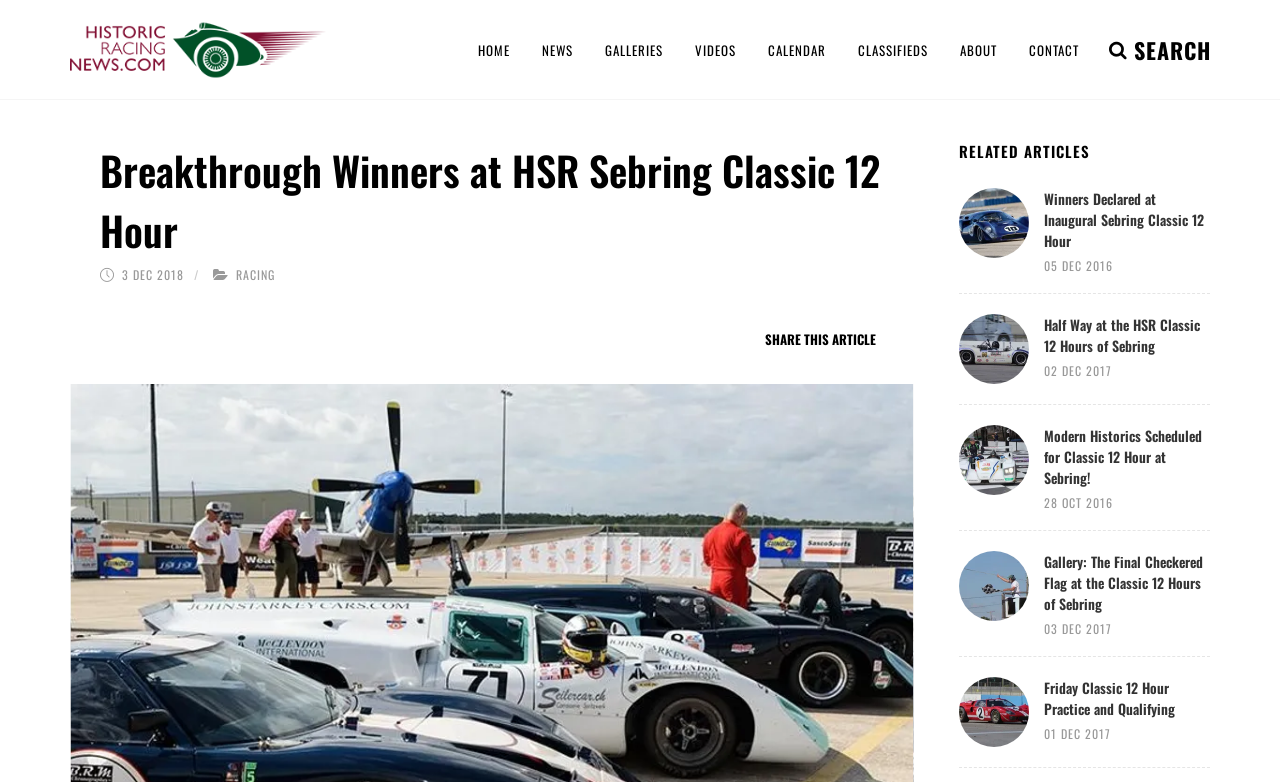Please find the bounding box coordinates of the clickable region needed to complete the following instruction: "View more of the article". The bounding box coordinates must consist of four float numbers between 0 and 1, i.e., [left, top, right, bottom].

None